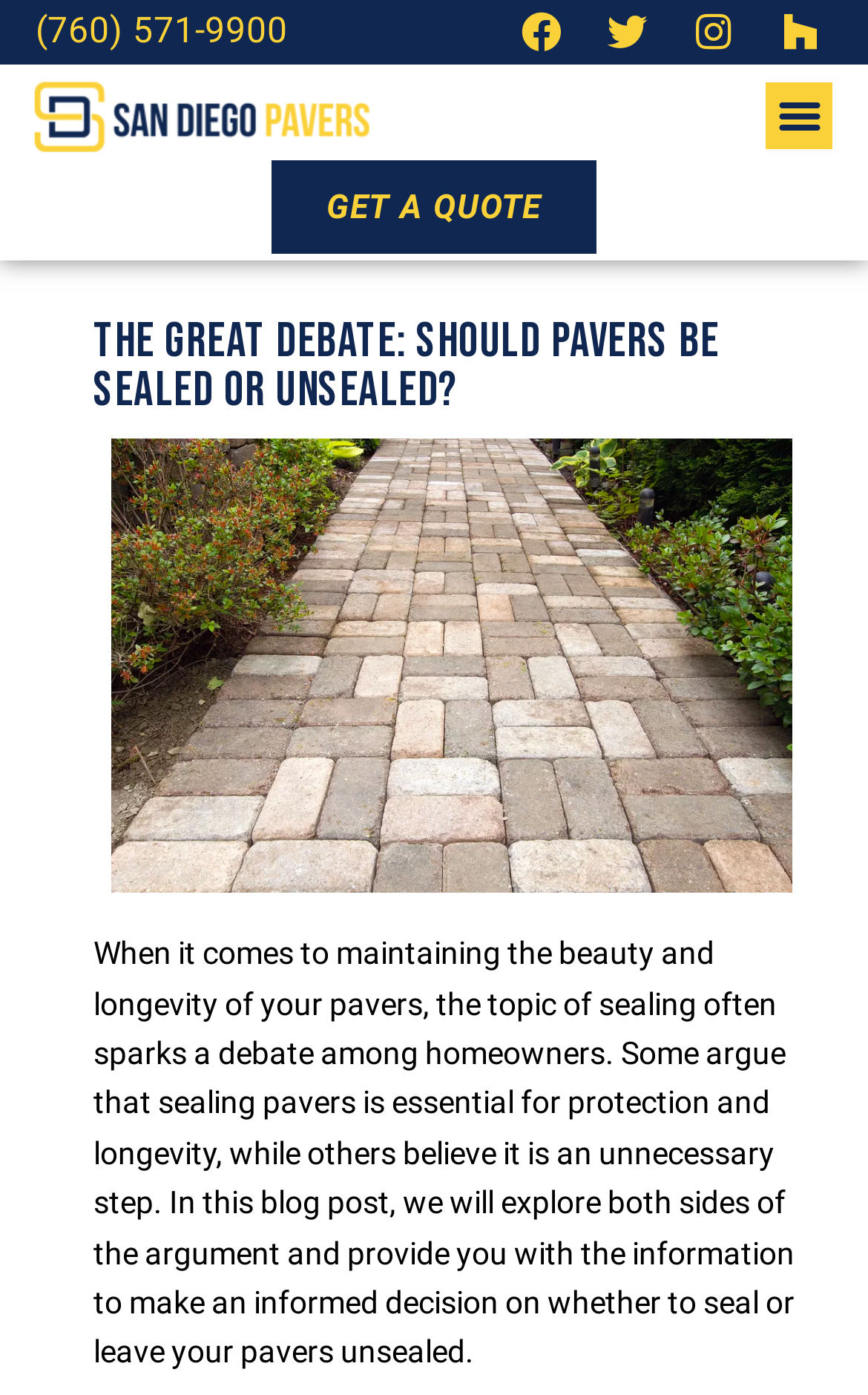Based on the element description alt="San Diego Pavers", identify the bounding box of the UI element in the given webpage screenshot. The coordinates should be in the format (top-left x, top-left y, bottom-right x, bottom-right y) and must be between 0 and 1.

[0.008, 0.052, 0.459, 0.115]